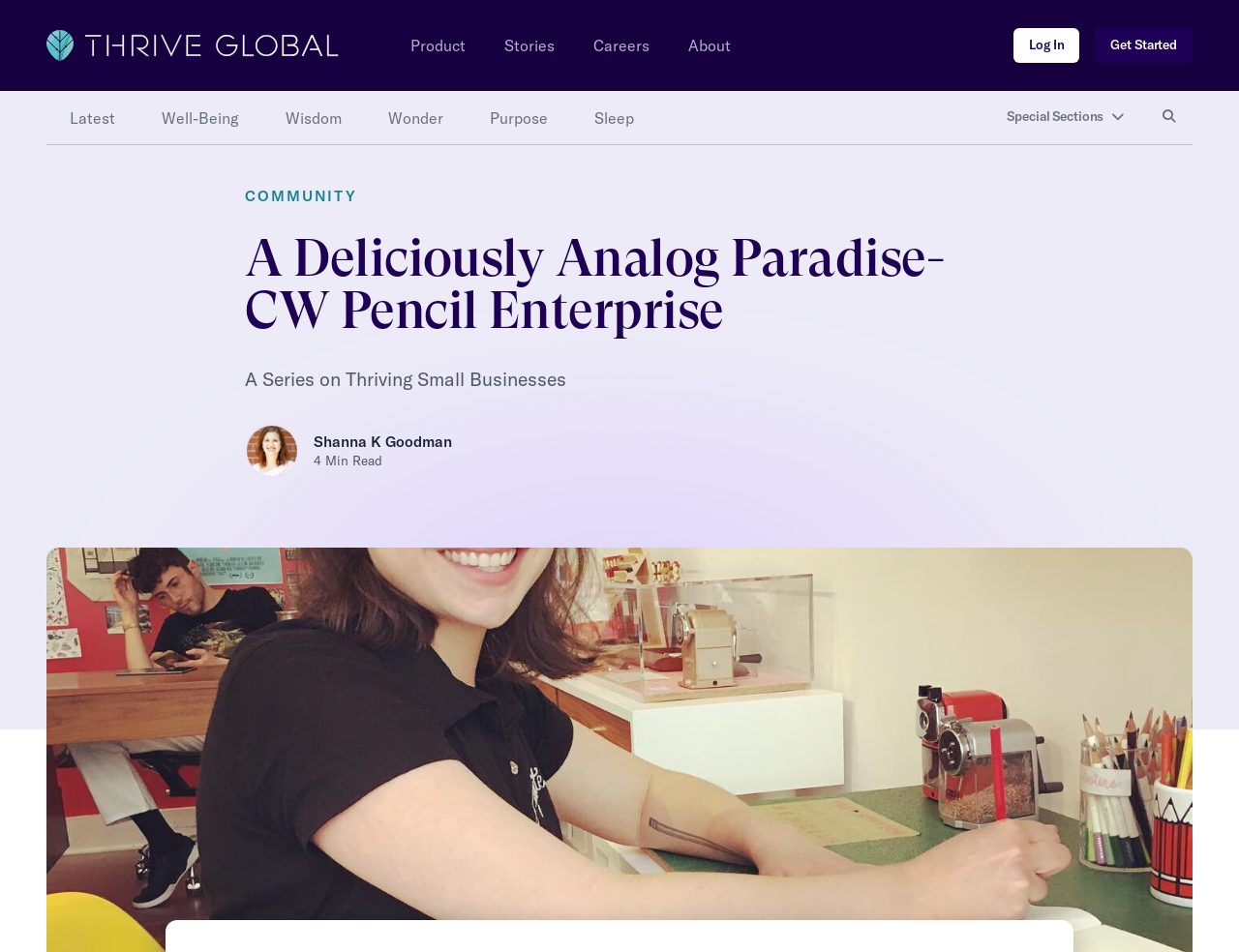Provide the bounding box coordinates of the HTML element this sentence describes: "Wisdom". The bounding box coordinates consist of four float numbers between 0 and 1, i.e., [left, top, right, bottom].

[0.212, 0.095, 0.295, 0.152]